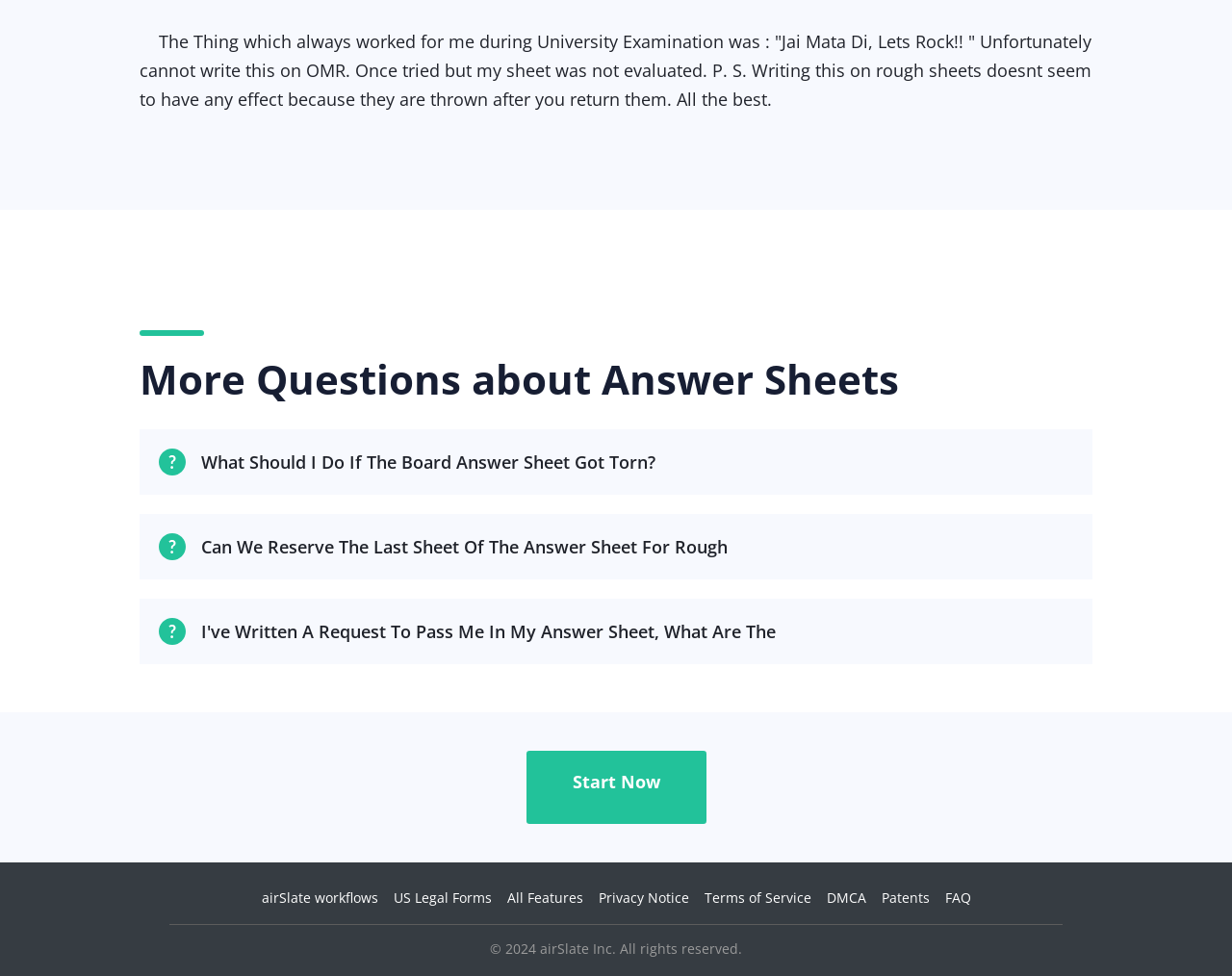Please give the bounding box coordinates of the area that should be clicked to fulfill the following instruction: "Click on 'What Should I Do If The Board Answer Sheet Got Torn?'". The coordinates should be in the format of four float numbers from 0 to 1, i.e., [left, top, right, bottom].

[0.113, 0.439, 0.887, 0.506]